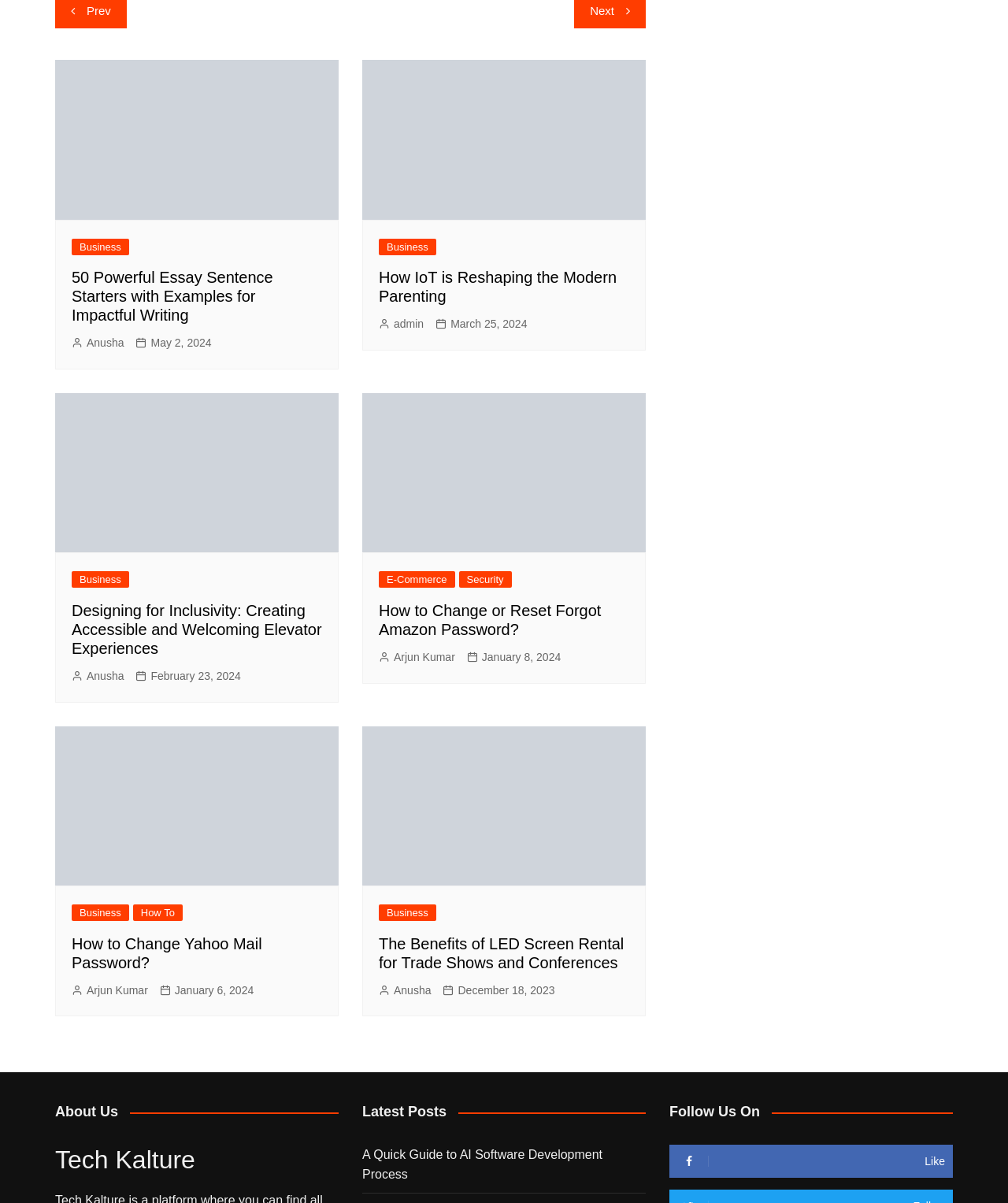Locate the bounding box coordinates of the element that should be clicked to fulfill the instruction: "Click on the 'Like' button".

[0.664, 0.951, 0.945, 0.979]